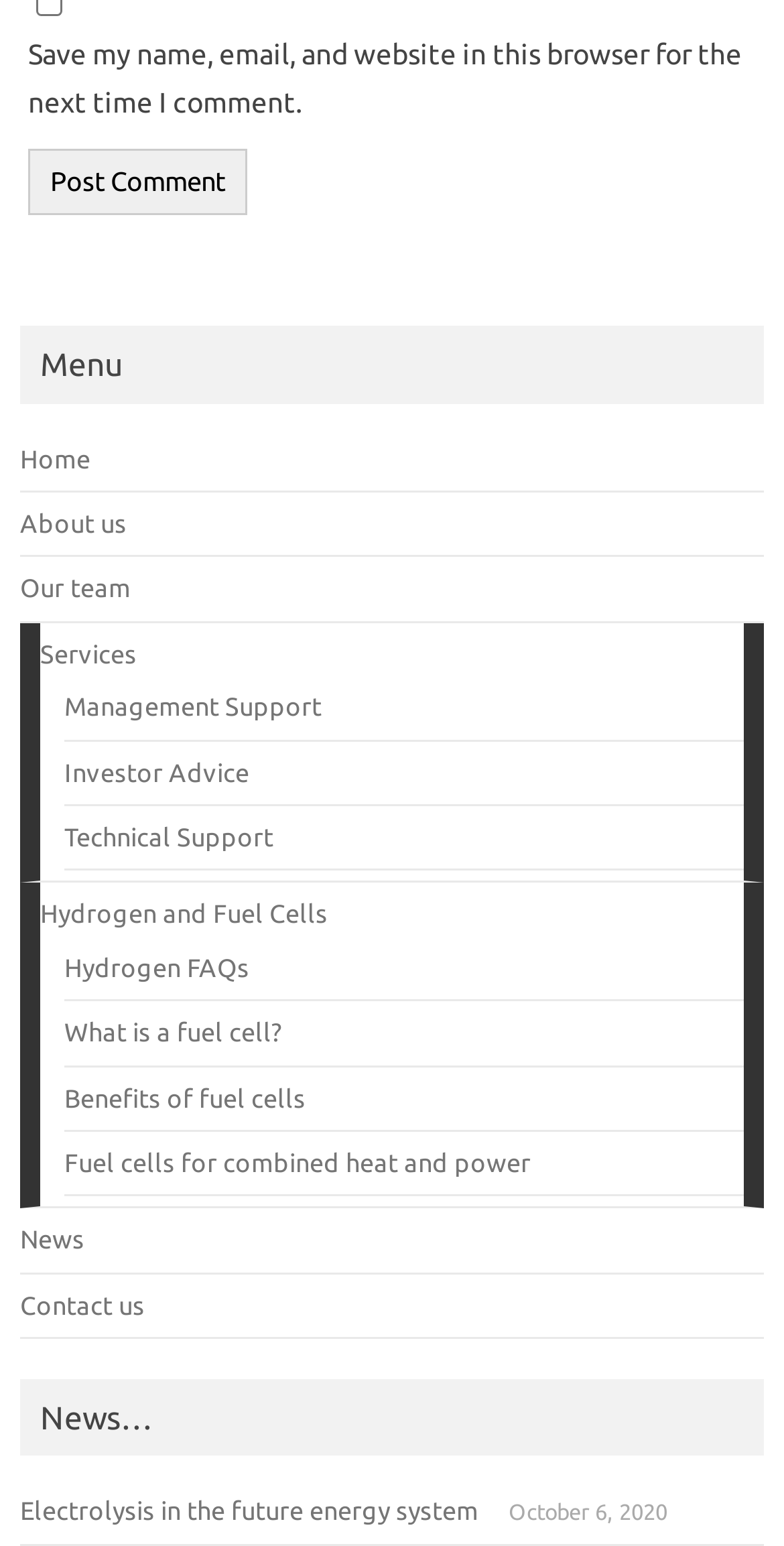What is the date of the last news article?
Look at the image and construct a detailed response to the question.

I looked at the date listed next to the last news article, which is 'October 6, 2020'.